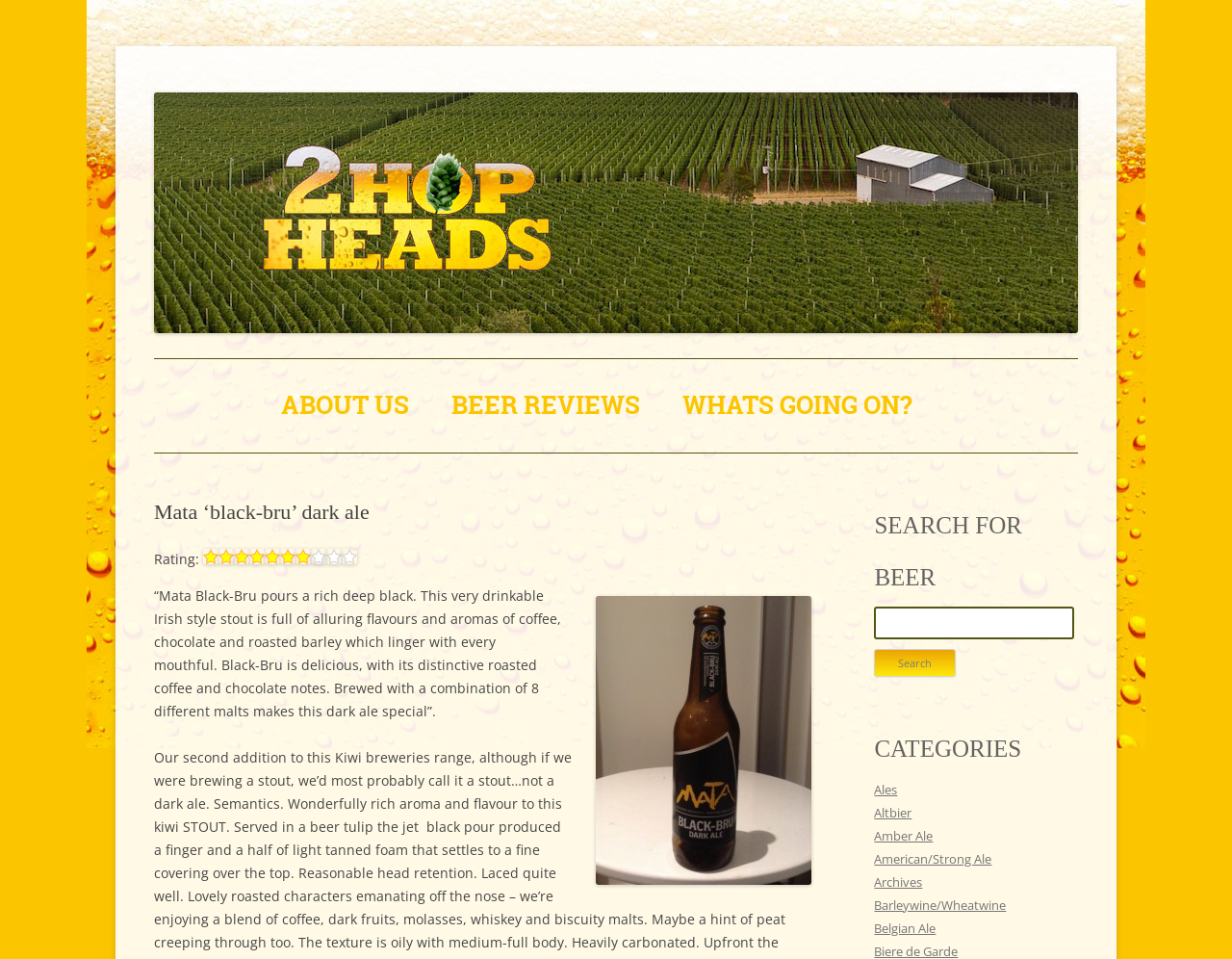Find the bounding box coordinates of the element's region that should be clicked in order to follow the given instruction: "Click on the 'Ales' category". The coordinates should consist of four float numbers between 0 and 1, i.e., [left, top, right, bottom].

[0.71, 0.814, 0.728, 0.832]